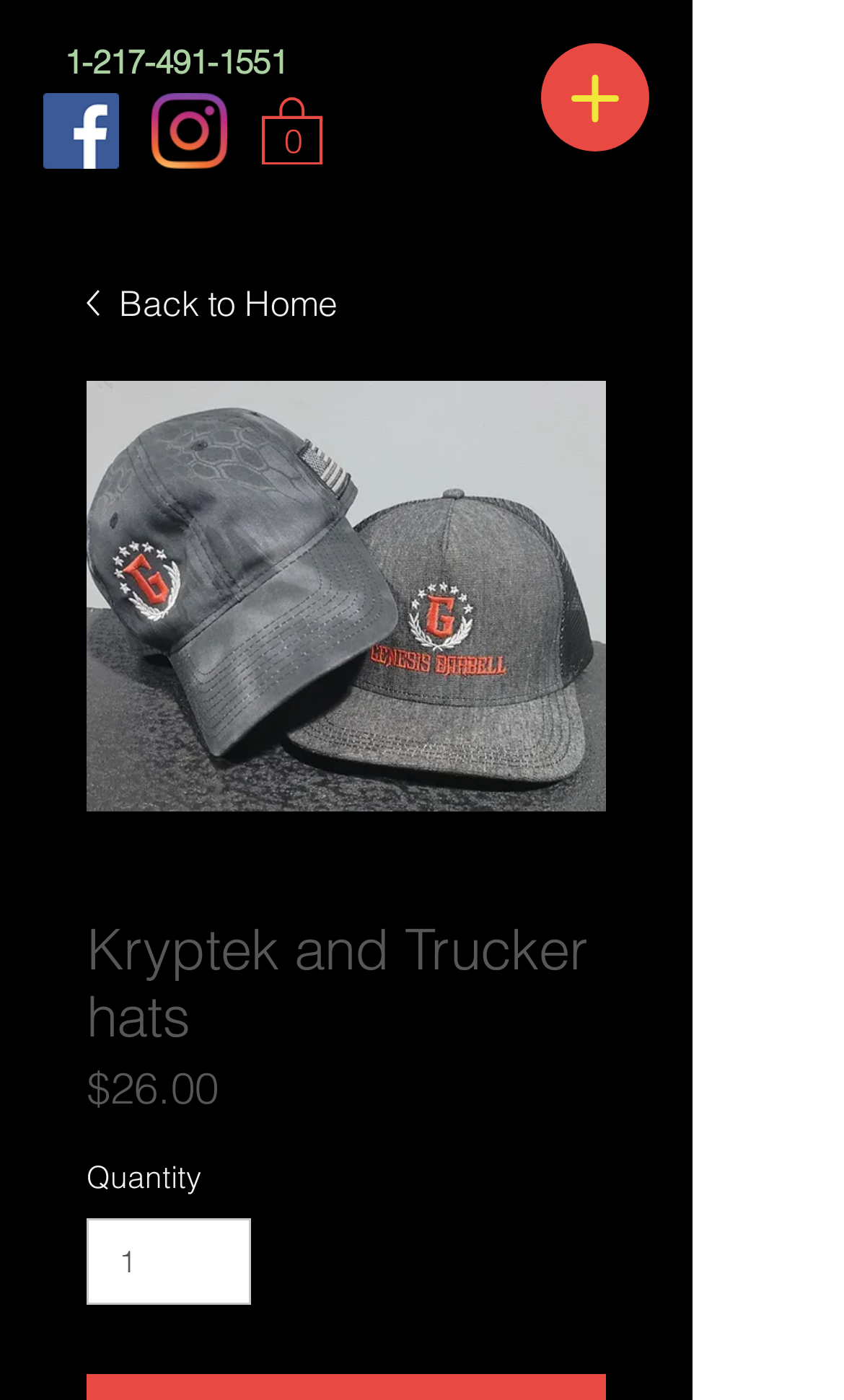Consider the image and give a detailed and elaborate answer to the question: 
What is the logo on the Kryptek hat?

I inferred the logo on the Kryptek hat by understanding the context of the webpage. The webpage is about Kryptek hats and Trucker hats, and the meta description mentions the Genesis Barbell logo on the Kryptek hat. Therefore, I concluded that the logo on the Kryptek hat is Genesis Barbell.